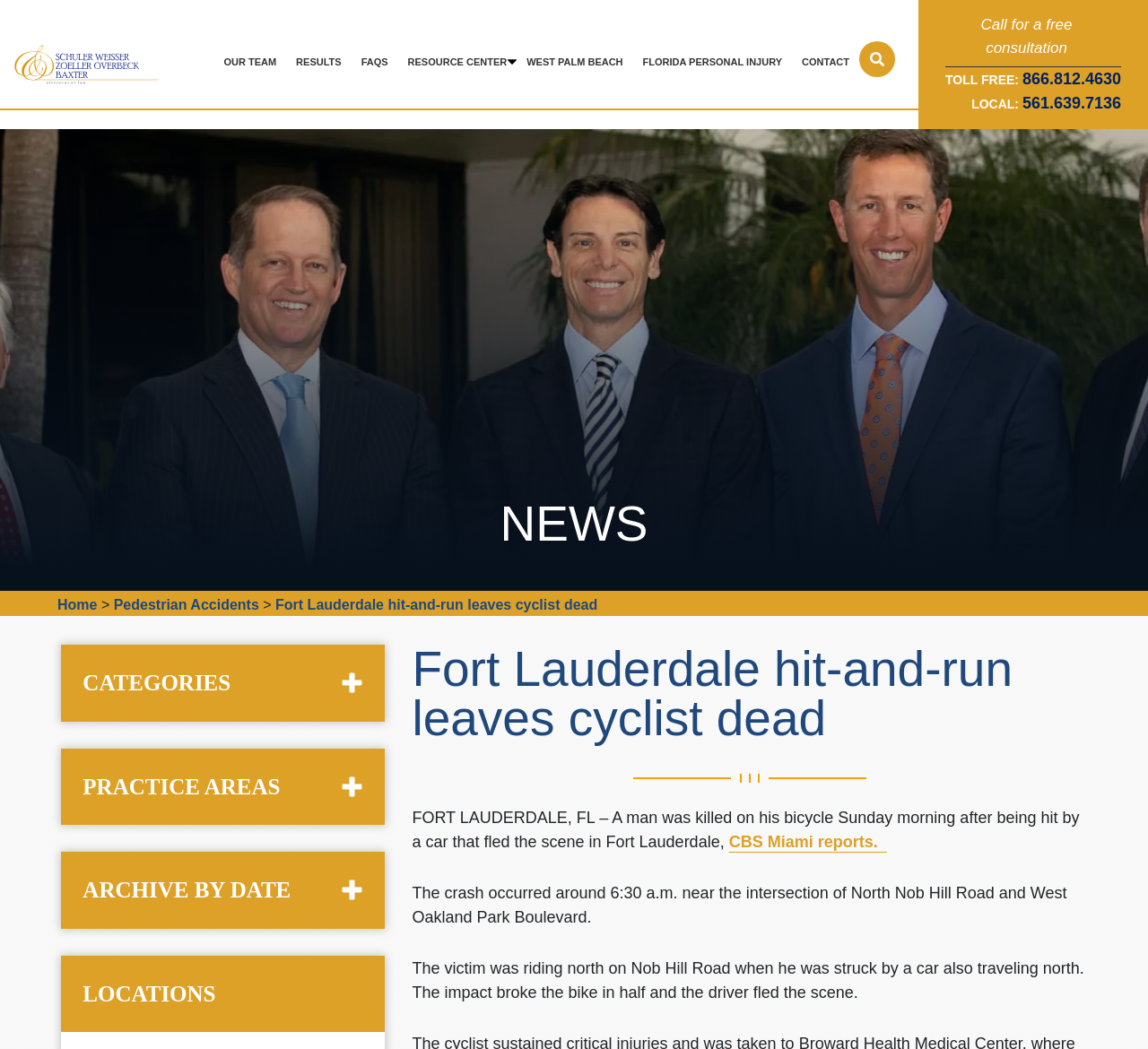Please give the bounding box coordinates of the area that should be clicked to fulfill the following instruction: "Search for something". The coordinates should be in the format of four float numbers from 0 to 1, i.e., [left, top, right, bottom].

[0.748, 0.039, 0.78, 0.073]